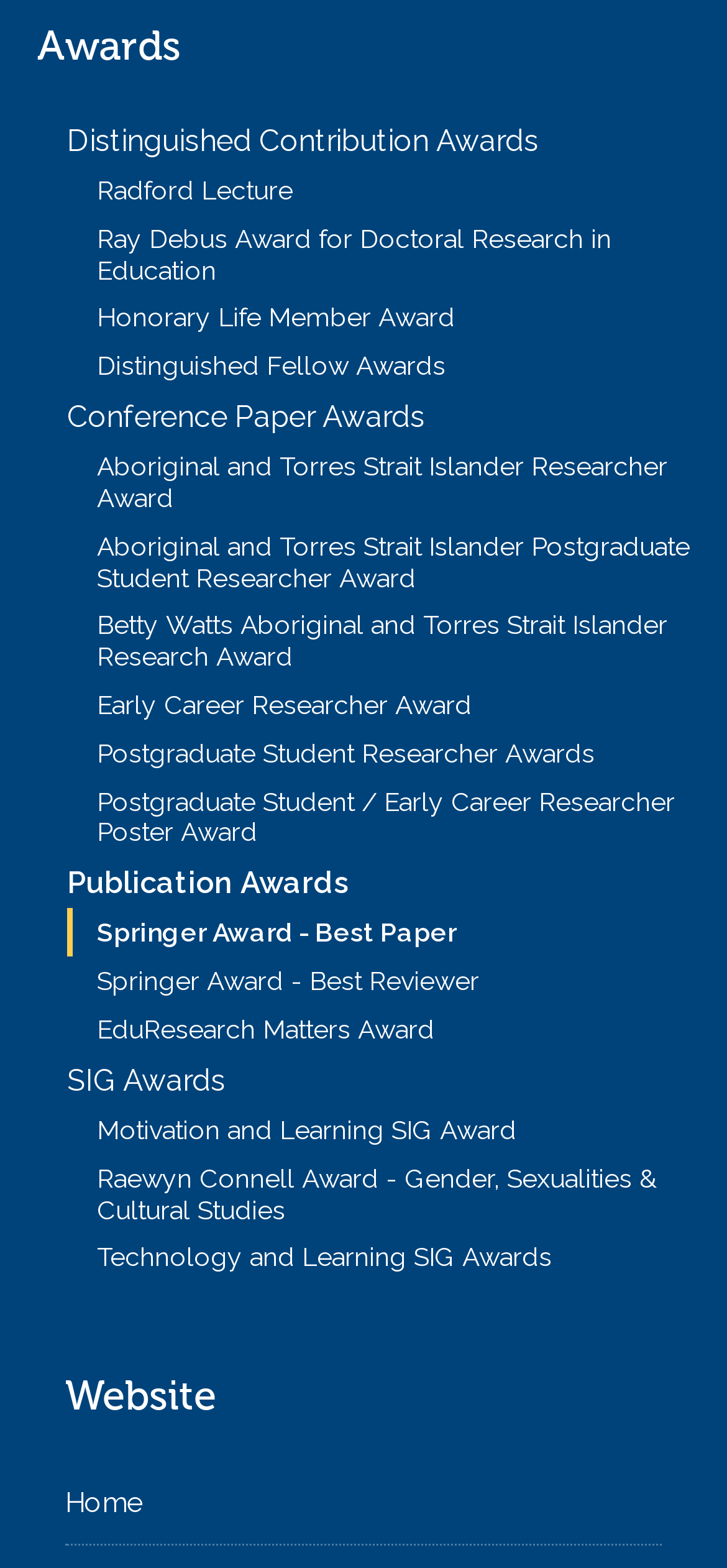Determine the bounding box coordinates for the element that should be clicked to follow this instruction: "Explore Postgraduate Student Researcher Awards". The coordinates should be given as four float numbers between 0 and 1, in the format [left, top, right, bottom].

[0.092, 0.465, 0.949, 0.495]